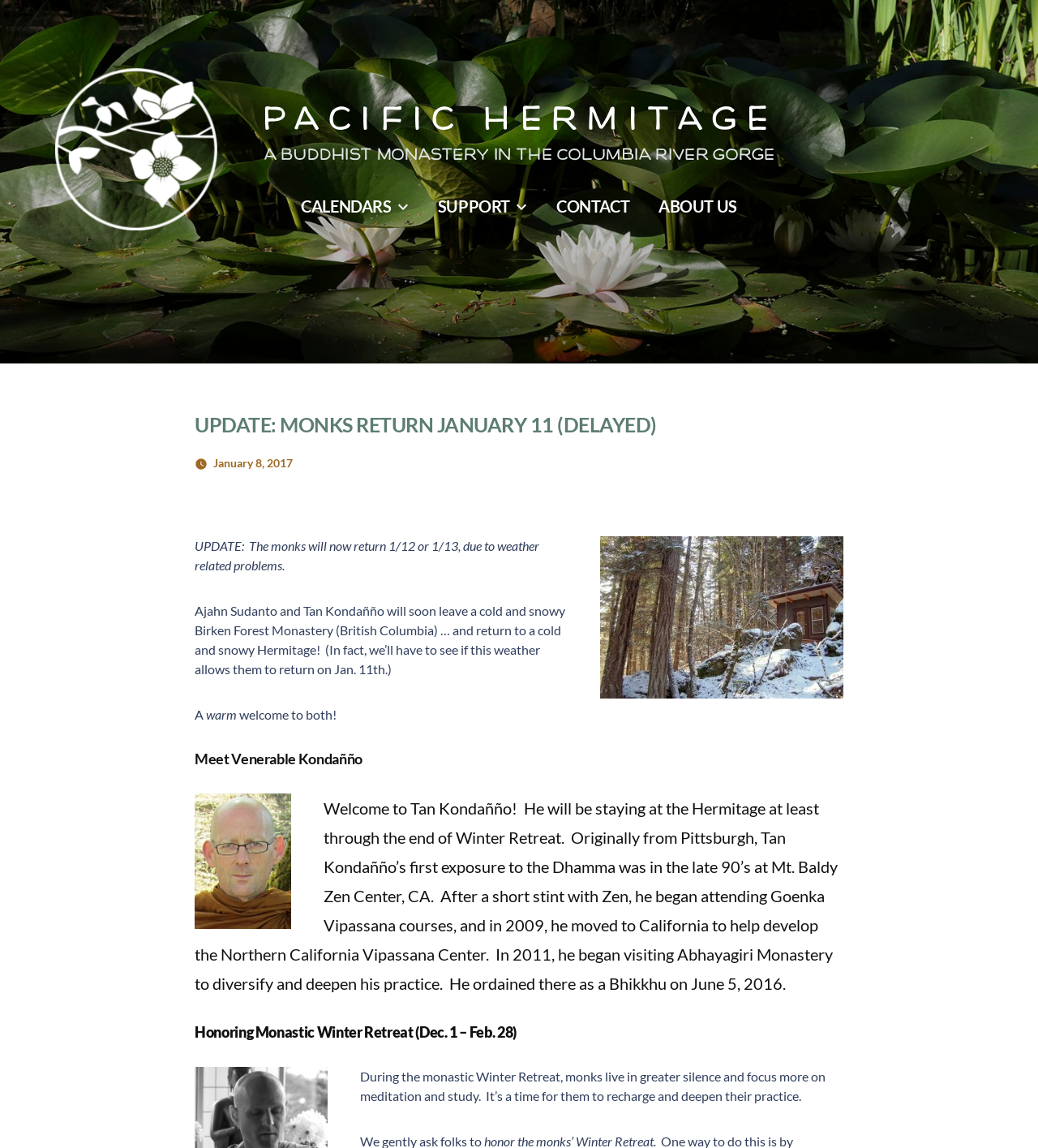Locate the bounding box coordinates of the region to be clicked to comply with the following instruction: "View the 'ABOUT US' section". The coordinates must be four float numbers between 0 and 1, in the form [left, top, right, bottom].

[0.635, 0.171, 0.71, 0.188]